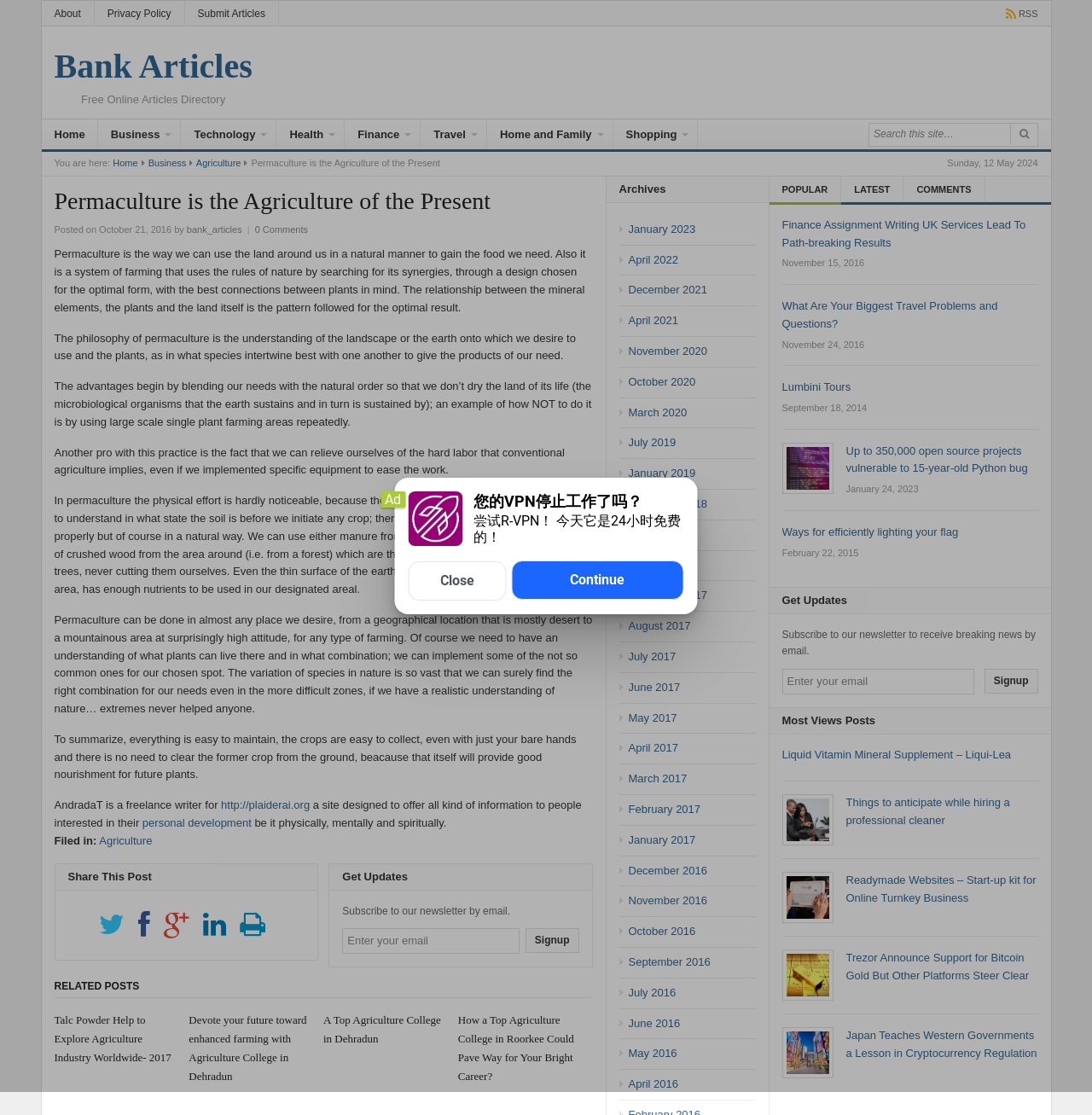Provide an in-depth caption for the contents of the webpage.

This webpage is about permaculture, a system of farming that uses natural methods to grow food. The page has a header section with links to "About", "Privacy Policy", "Submit Articles", and an RSS feed icon. Below the header, there is a main heading "Bank Articles" with a subheading "Free Online Articles Directory". 

On the left side of the page, there is a navigation menu with links to various categories such as "Home", "Business", "Technology", "Health", "Finance", "Travel", "Home and Family", and "Shopping". Below the navigation menu, there is a search bar with a text box and a search button.

The main content of the page is an article about permaculture, which explains the concept and its benefits. The article is divided into several paragraphs, each discussing a different aspect of permaculture. The text is accompanied by a date "Sunday, 12 May 2024" and a breadcrumb trail showing the current location "Home > Business > Agriculture > Permaculture is the Agriculture of the Present".

Below the article, there are several sections, including "Share This Post" with social media links, "Get Updates" with a newsletter subscription form, and "RELATED POSTS" with links to four related articles. Further down, there is an "Archives" section with links to articles from different months and years.

Overall, the webpage has a simple and clean design, with a focus on providing information about permaculture and related topics.